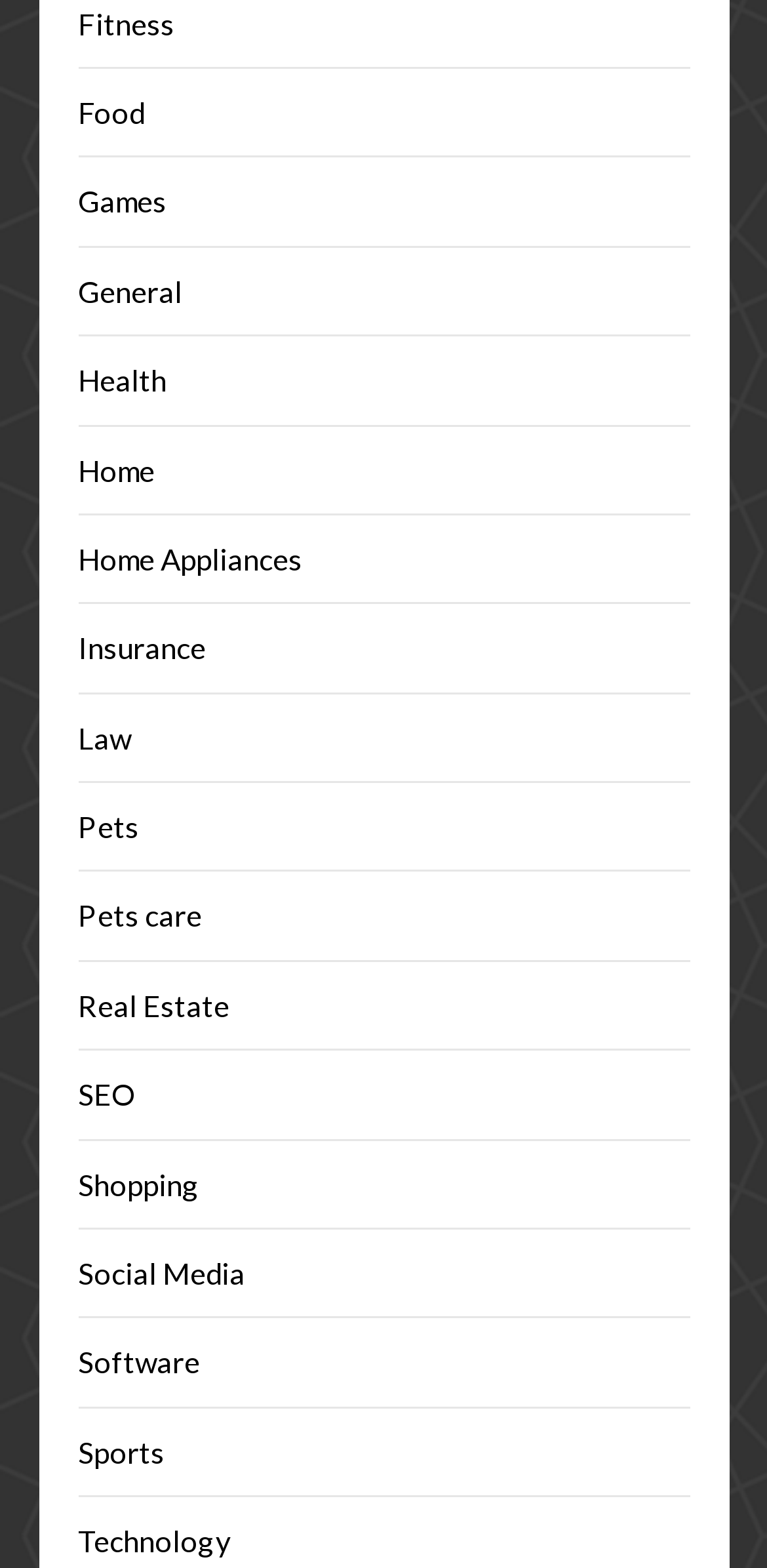From the image, can you give a detailed response to the question below:
How many categories are available?

I counted the number of links on the webpage, and there are 18 categories available, including Fitness, Food, Games, and so on.